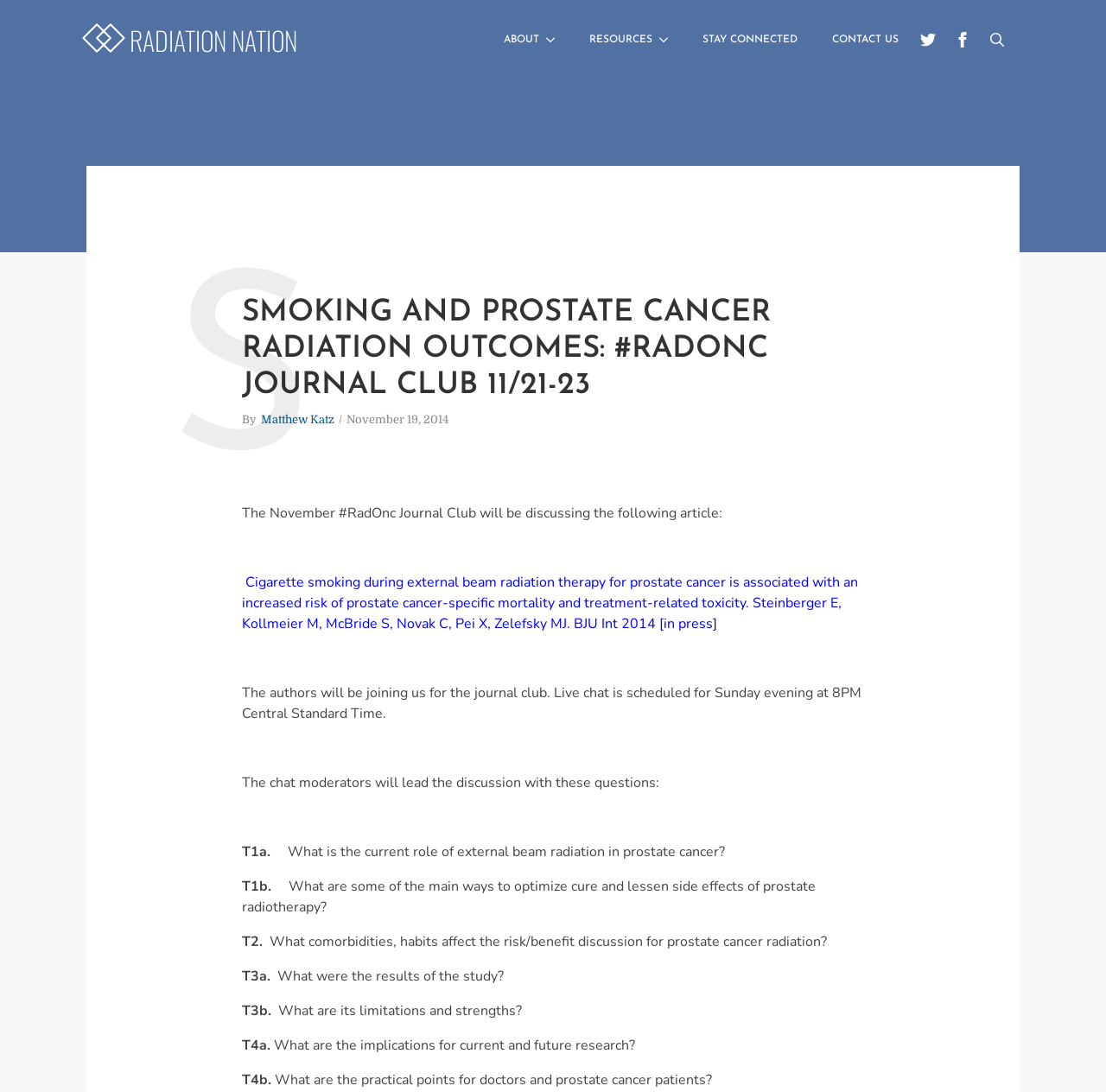Locate the bounding box coordinates of the clickable region to complete the following instruction: "Open the 'ABOUT' submenu."

[0.44, 0.021, 0.488, 0.052]